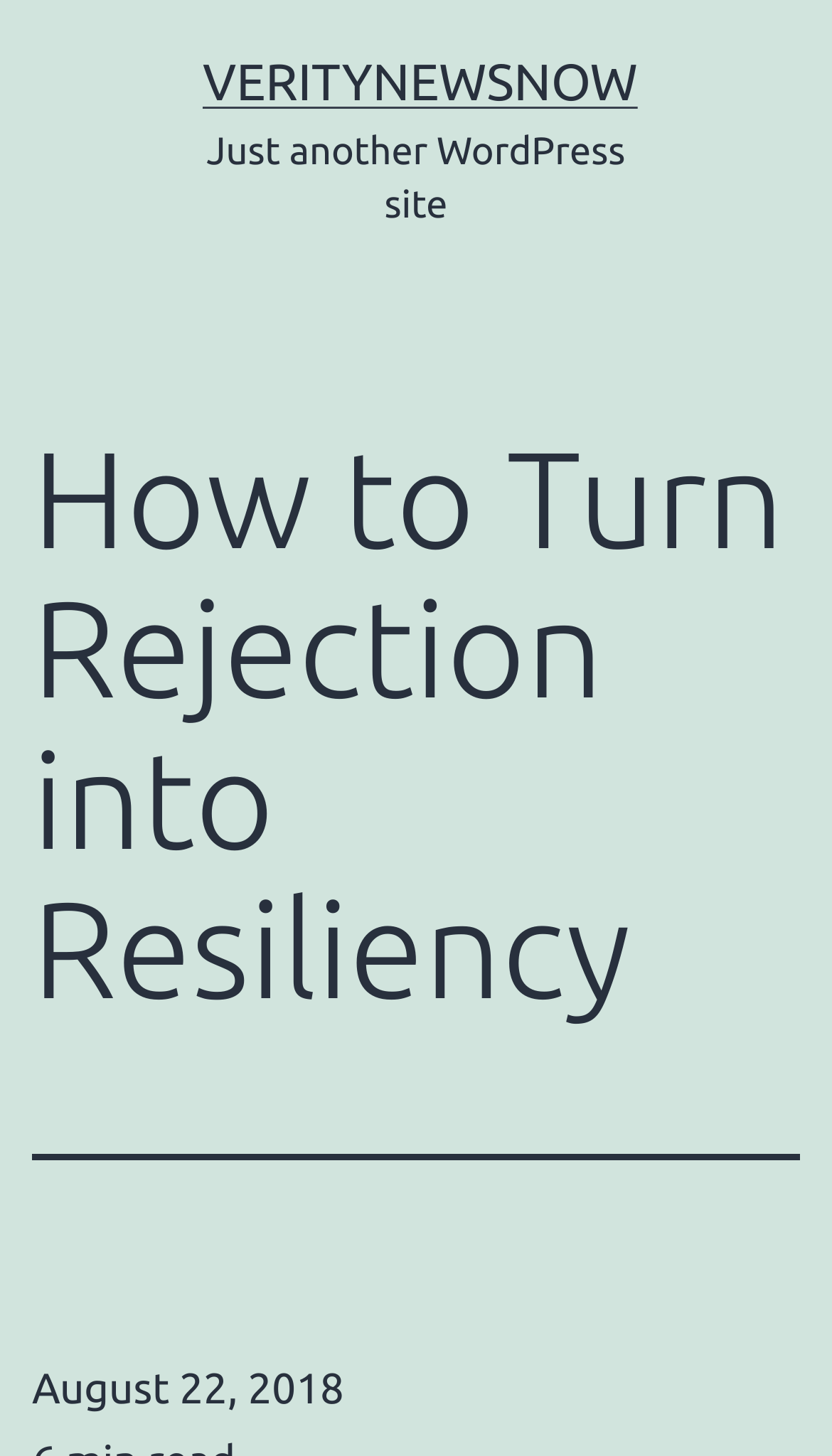Extract the bounding box of the UI element described as: "Veritynewsnow".

[0.244, 0.036, 0.766, 0.075]